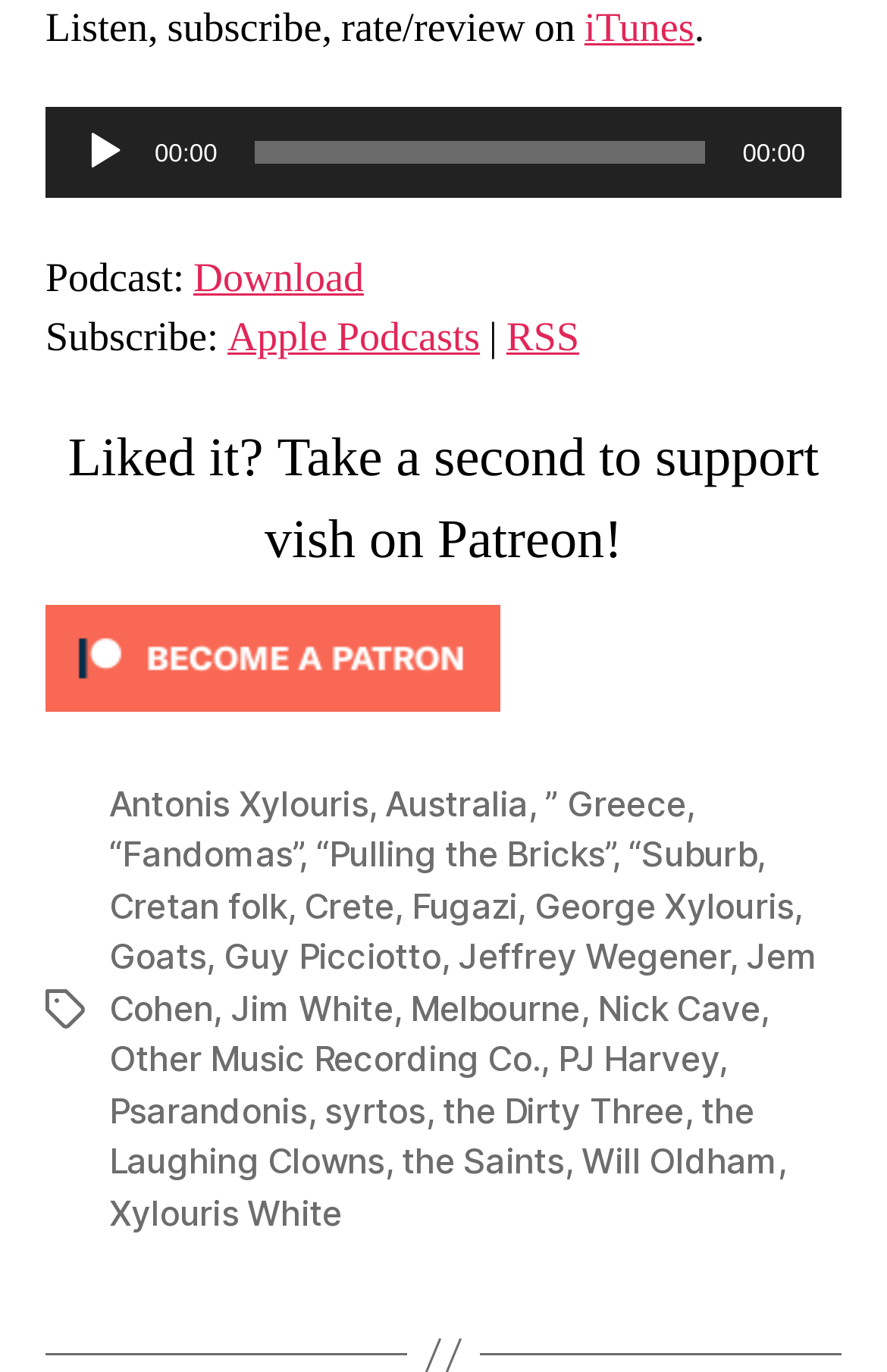What is the topic of the podcast?
Refer to the image and provide a detailed answer to the question.

The presence of links to various musicians and bands, such as 'Fugazi', 'Nick Cave', and 'PJ Harvey', suggests that the topic of the podcast is music, possibly with a focus on a specific genre or style.